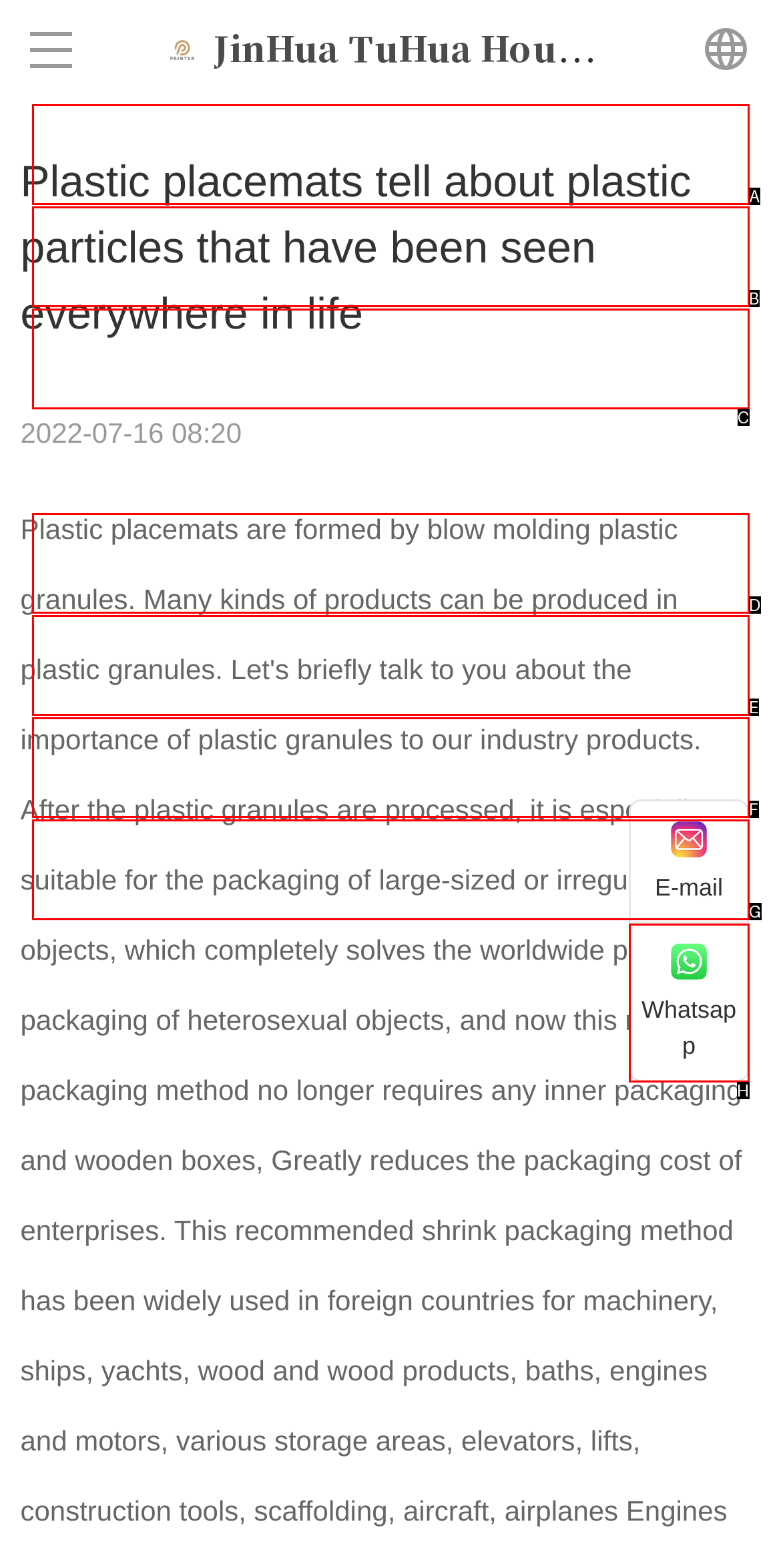Determine the option that aligns with this description: Brand Story
Reply with the option's letter directly.

D